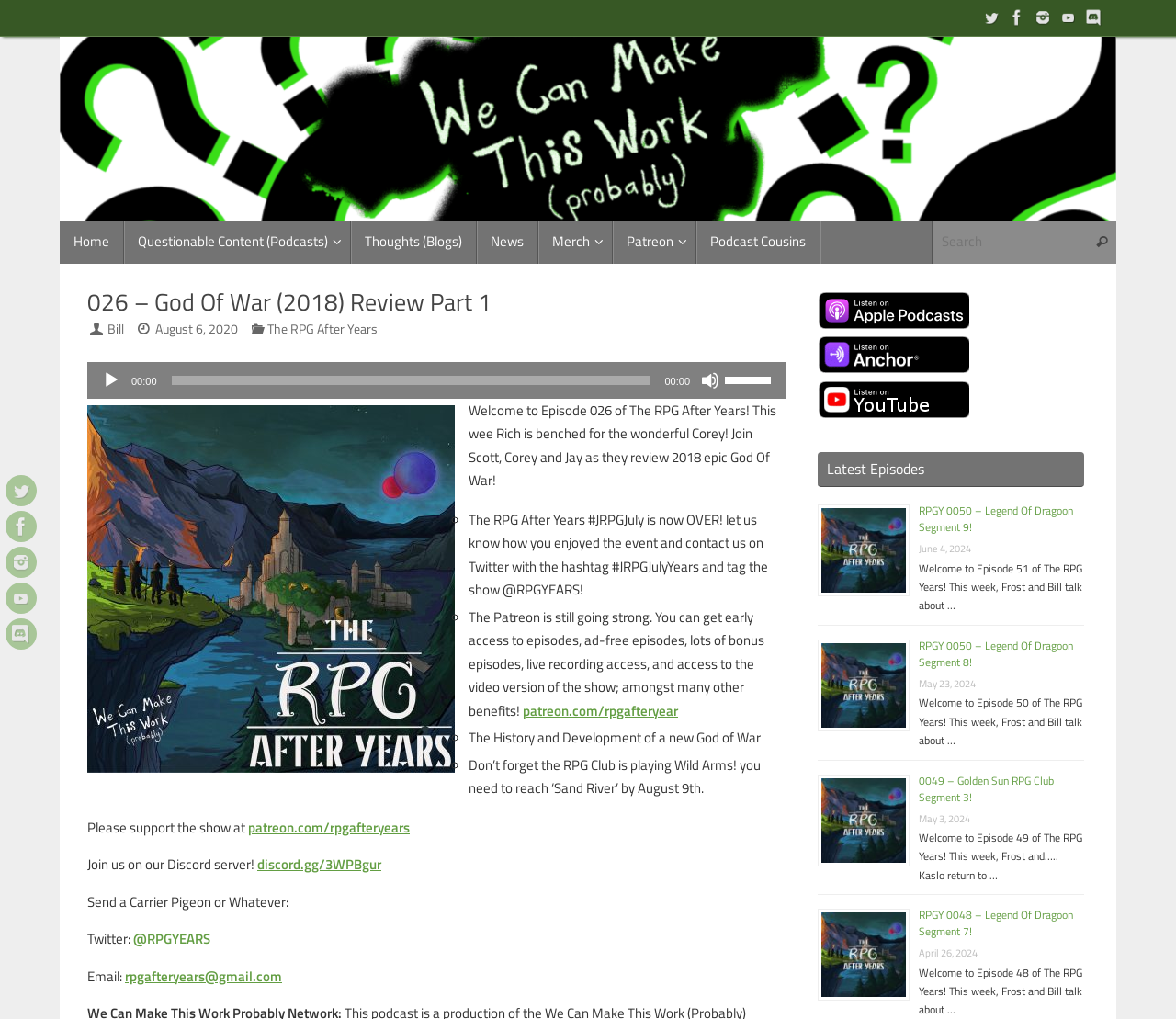What is the name of the author of the blog post?
Answer with a single word or phrase, using the screenshot for reference.

Bill